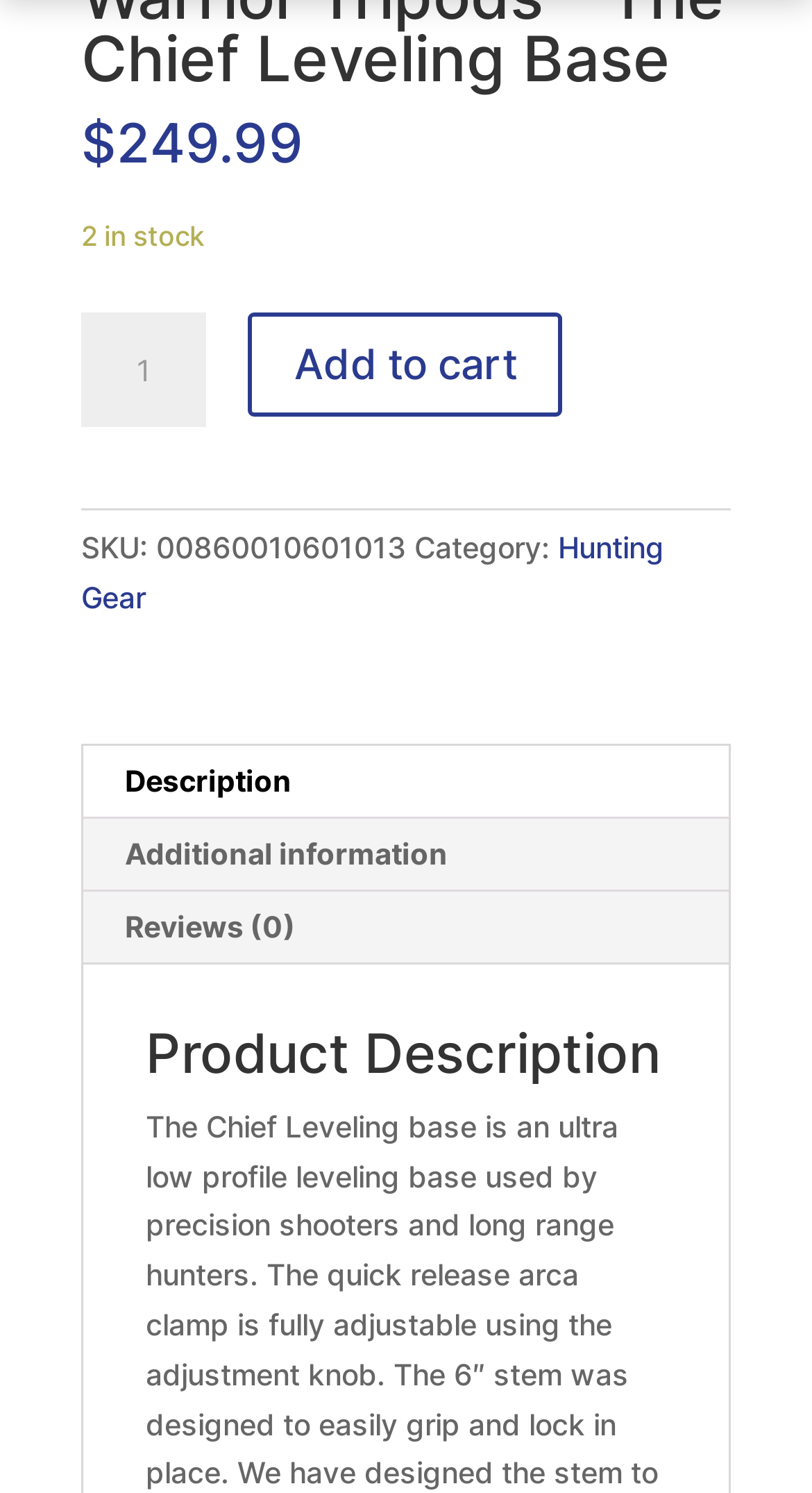What is the product SKU?
Please provide an in-depth and detailed response to the question.

The product SKU is displayed as '00860010601013', which can be found in the section below the product price and above the product description, where it is labeled as 'SKU:'.